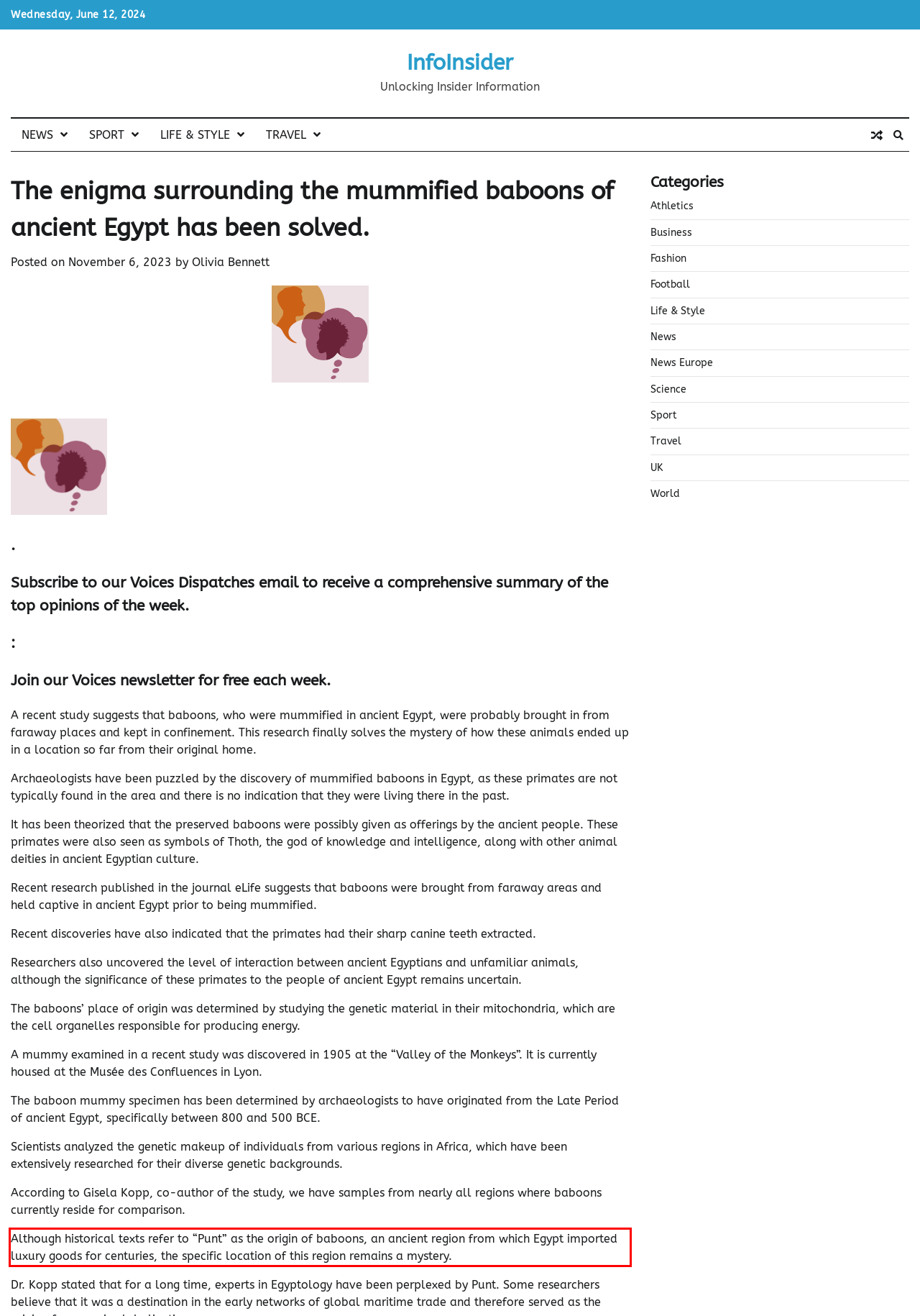Examine the screenshot of the webpage, locate the red bounding box, and perform OCR to extract the text contained within it.

Although historical texts refer to “Punt” as the origin of baboons, an ancient region from which Egypt imported luxury goods for centuries, the specific location of this region remains a mystery.